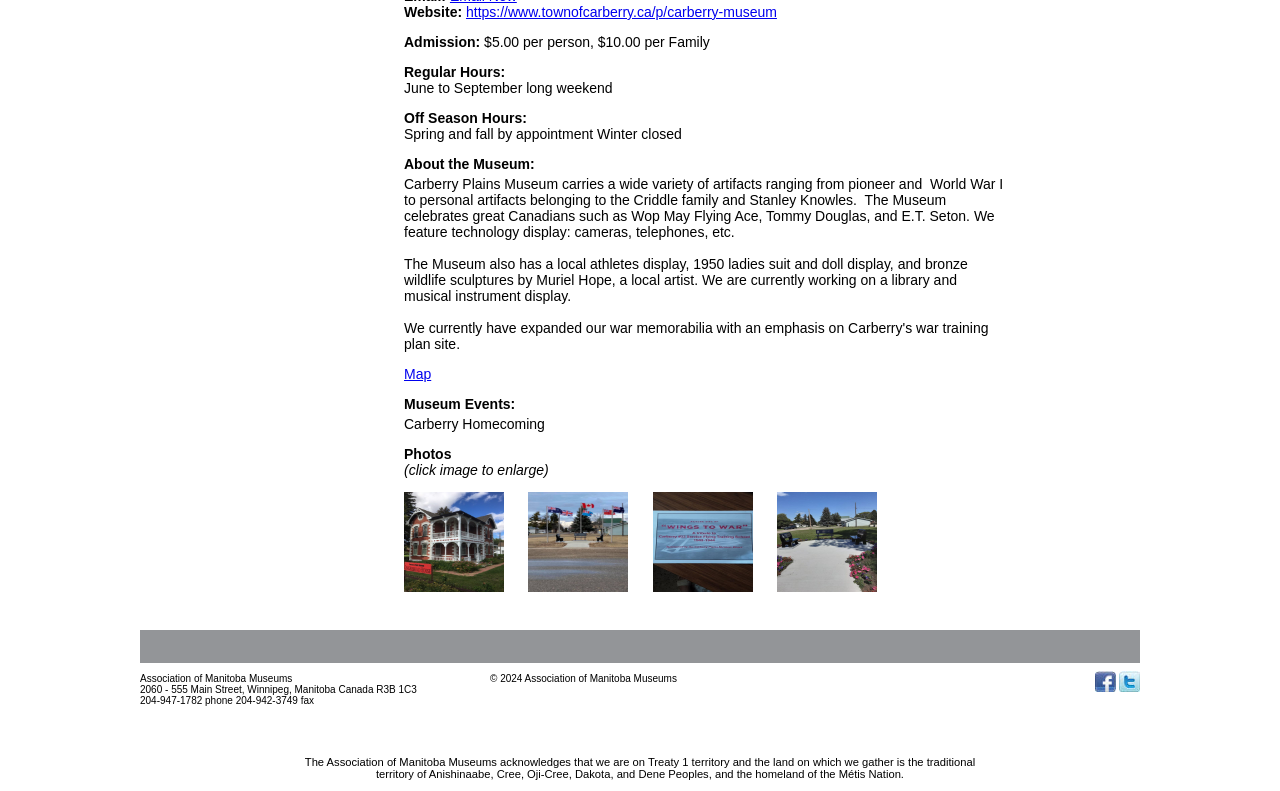Locate the bounding box of the UI element described in the following text: "Map".

[0.316, 0.463, 0.337, 0.483]